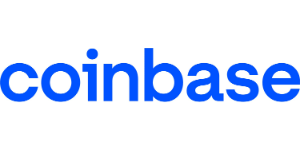What is the purpose of highlighting Coinbase as a payment method?
Please give a detailed and elaborate answer to the question based on the image.

The caption emphasizes that the image highlights Coinbase as a payment method, appealing to users interested in utilizing cryptocurrency for their financial activities, which suggests that the purpose is to attract users who want to use cryptocurrency for transactions.